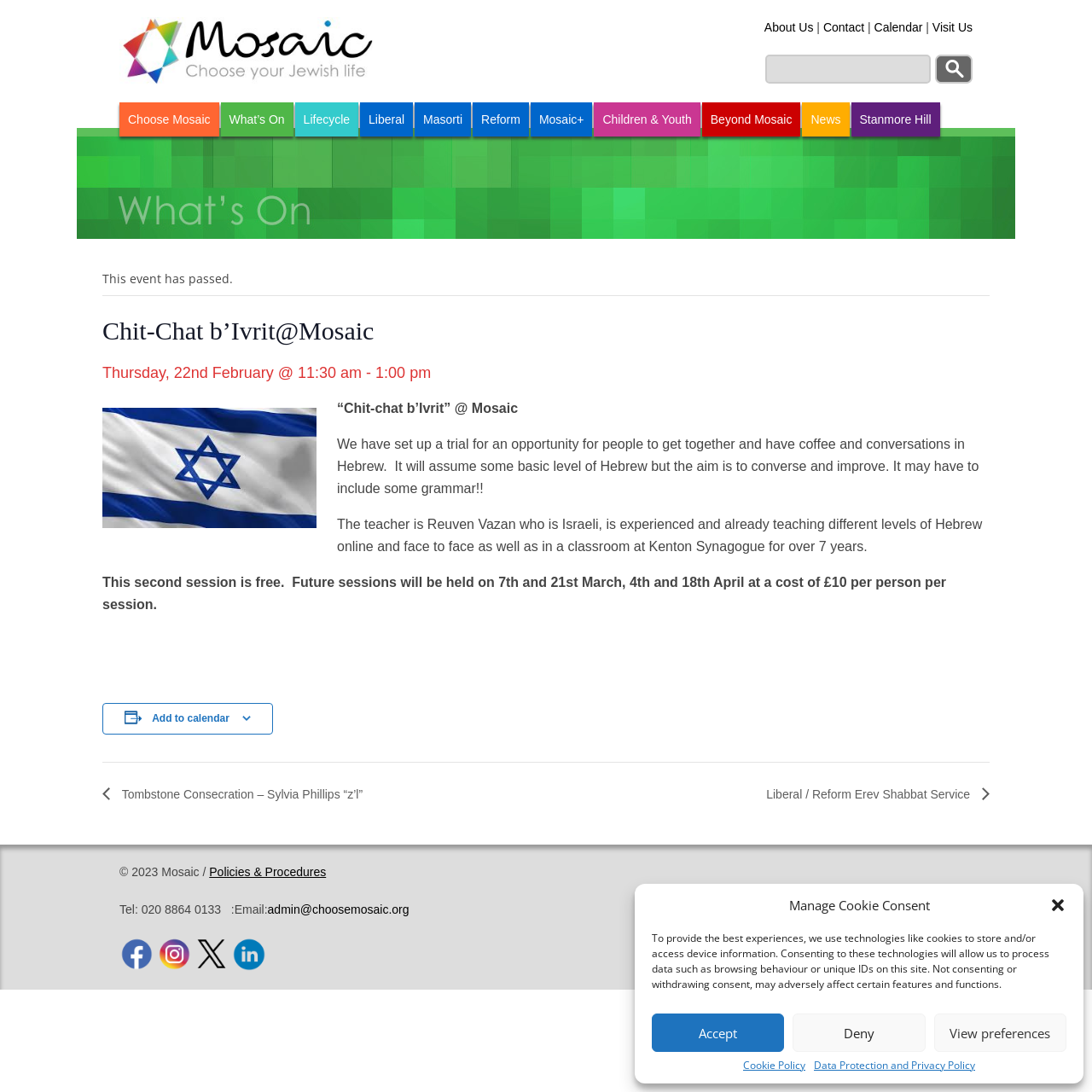Please answer the following query using a single word or phrase: 
What is the name of the event on 22nd February?

Chit-Chat b’Ivrit